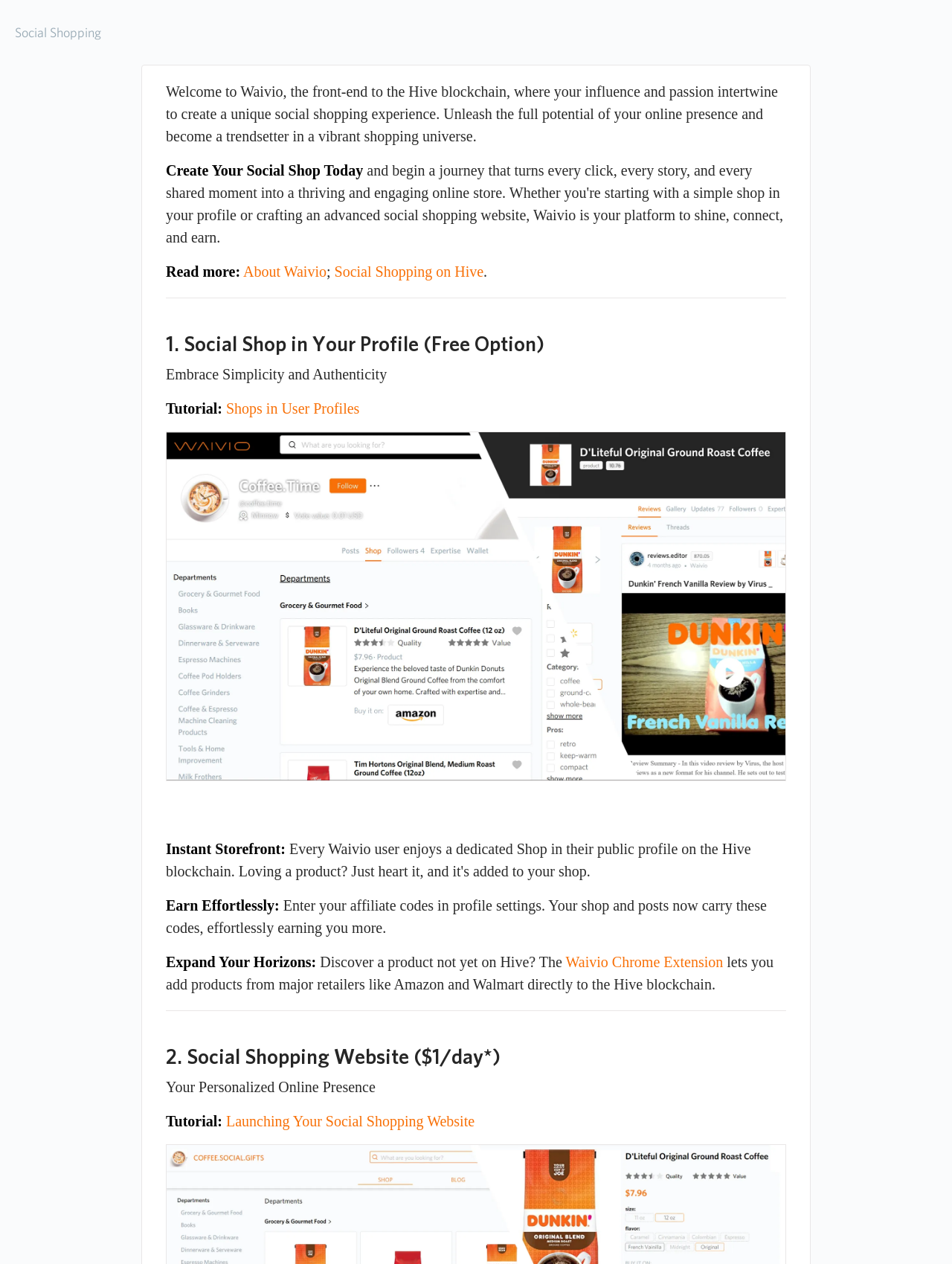Determine the bounding box coordinates for the UI element with the following description: "Running a benchmark". The coordinates should be four float numbers between 0 and 1, represented as [left, top, right, bottom].

None